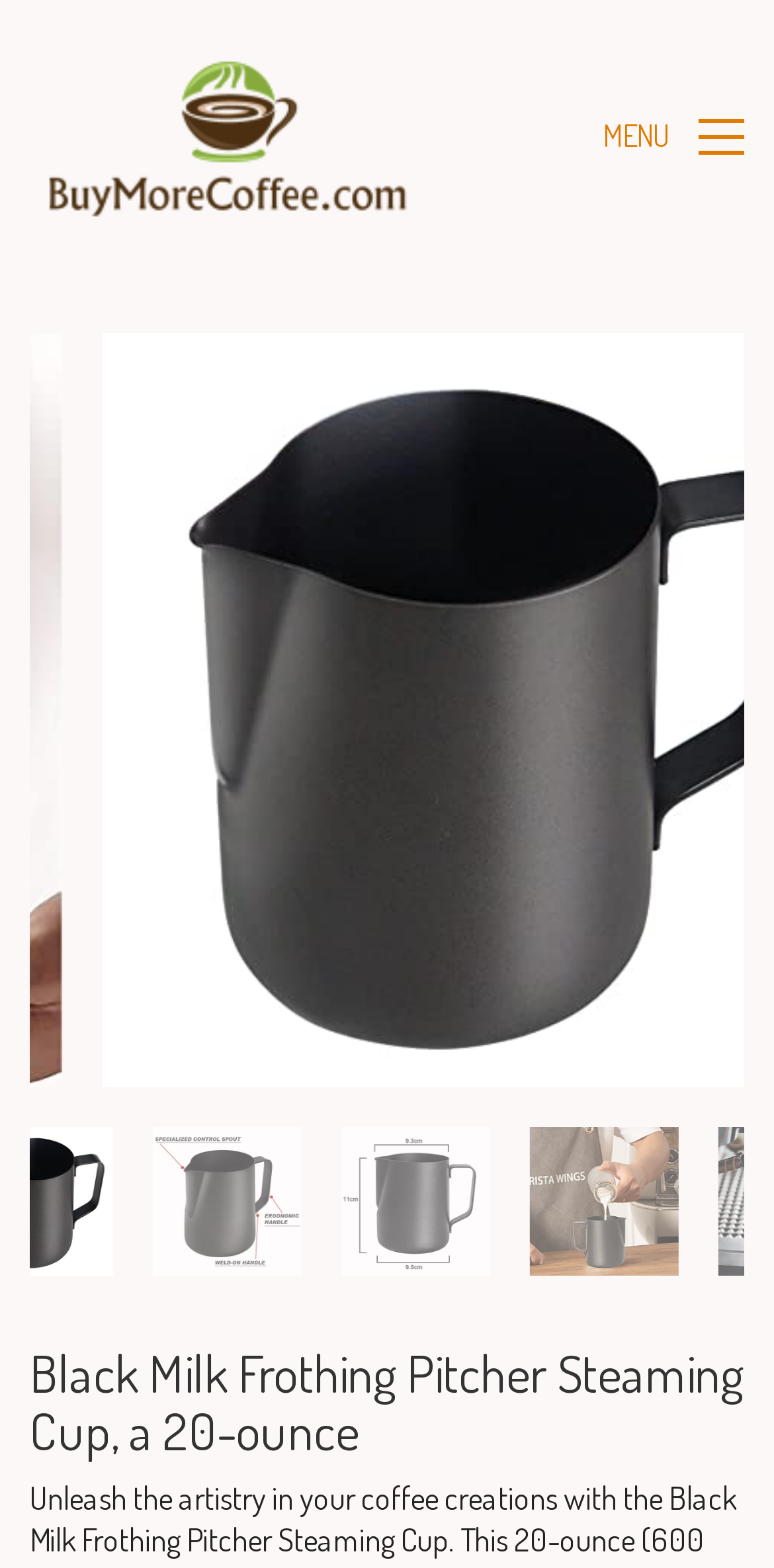Answer the question in a single word or phrase:
How many hidden links are there on the webpage?

3